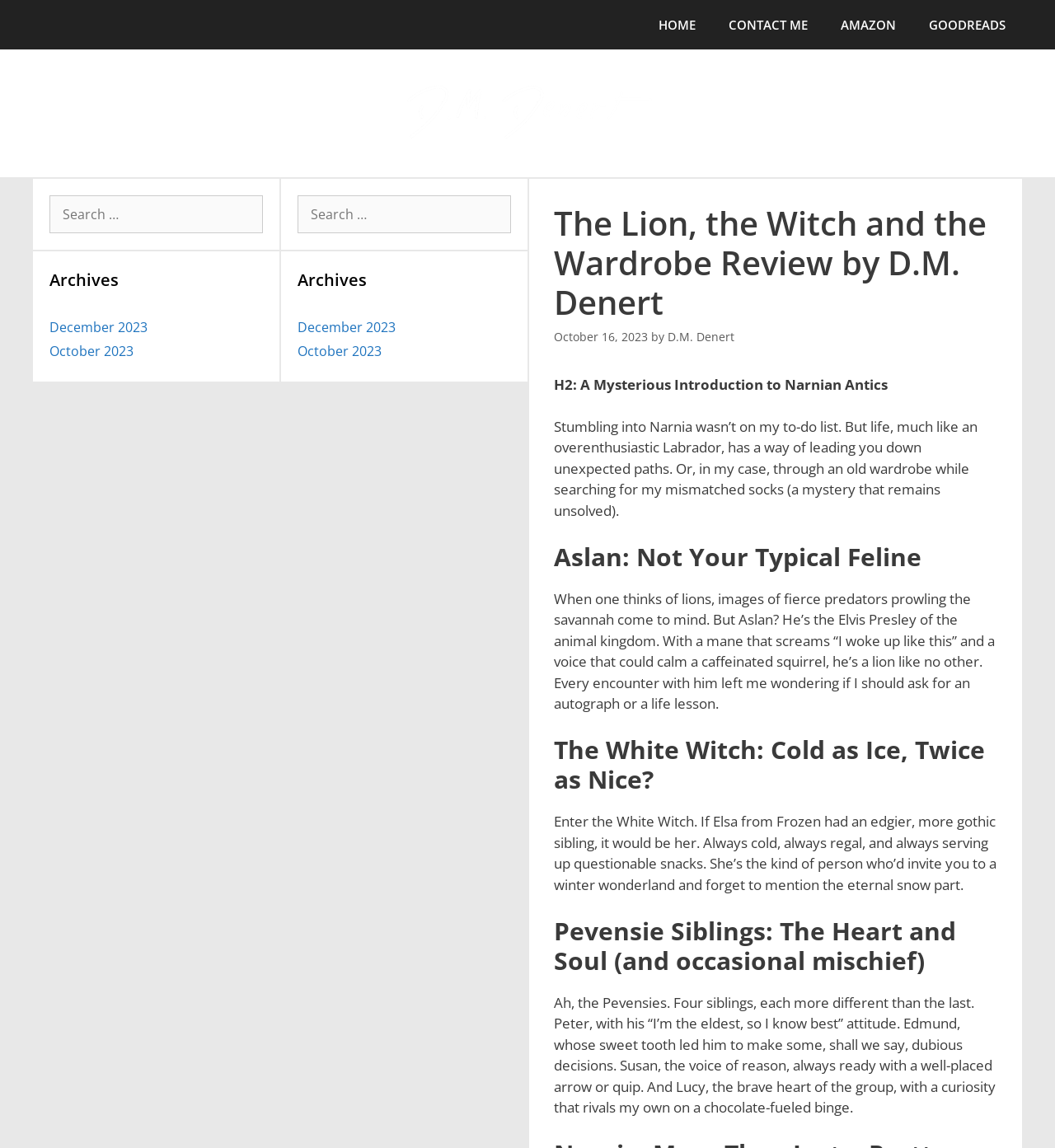Please determine the bounding box coordinates for the element with the description: "How do I increase conversions?".

None